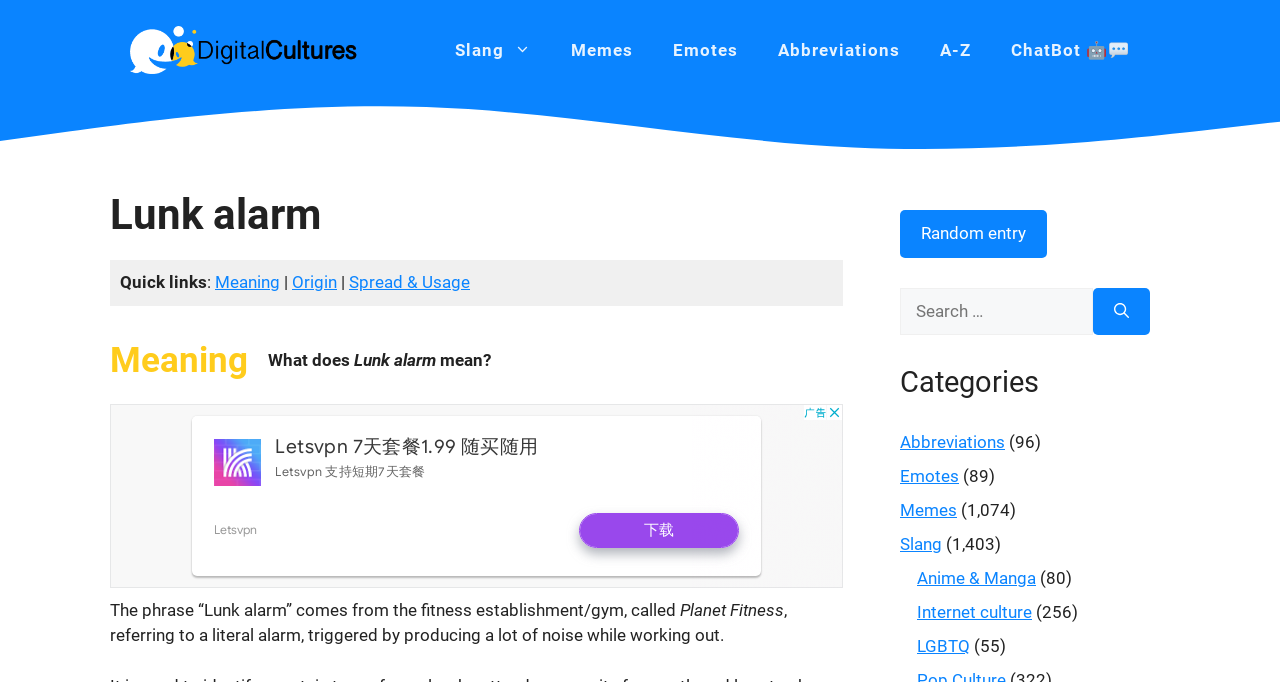Show the bounding box coordinates of the region that should be clicked to follow the instruction: "Contact us."

None